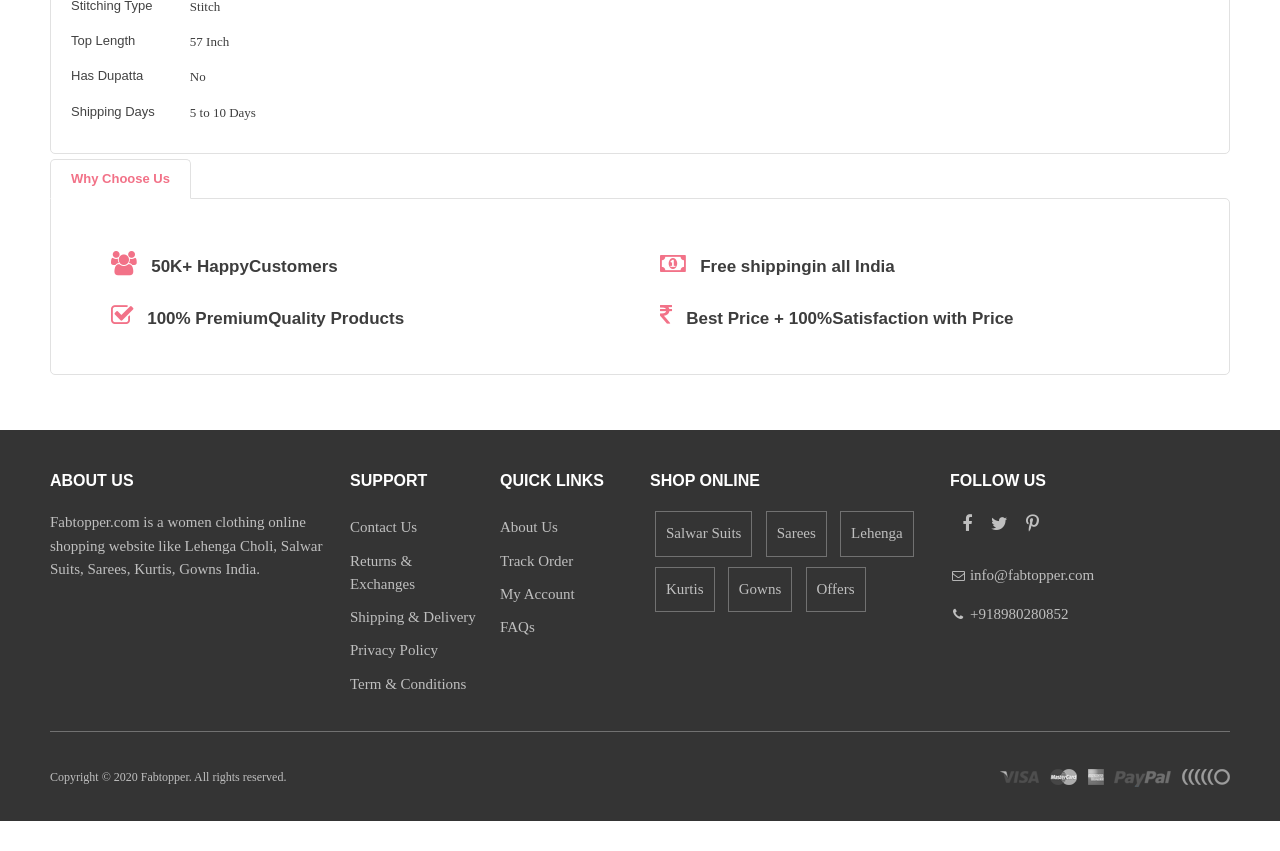What are the payment options?
From the screenshot, provide a brief answer in one word or phrase.

Visa, Master, Express, PayPal, Other